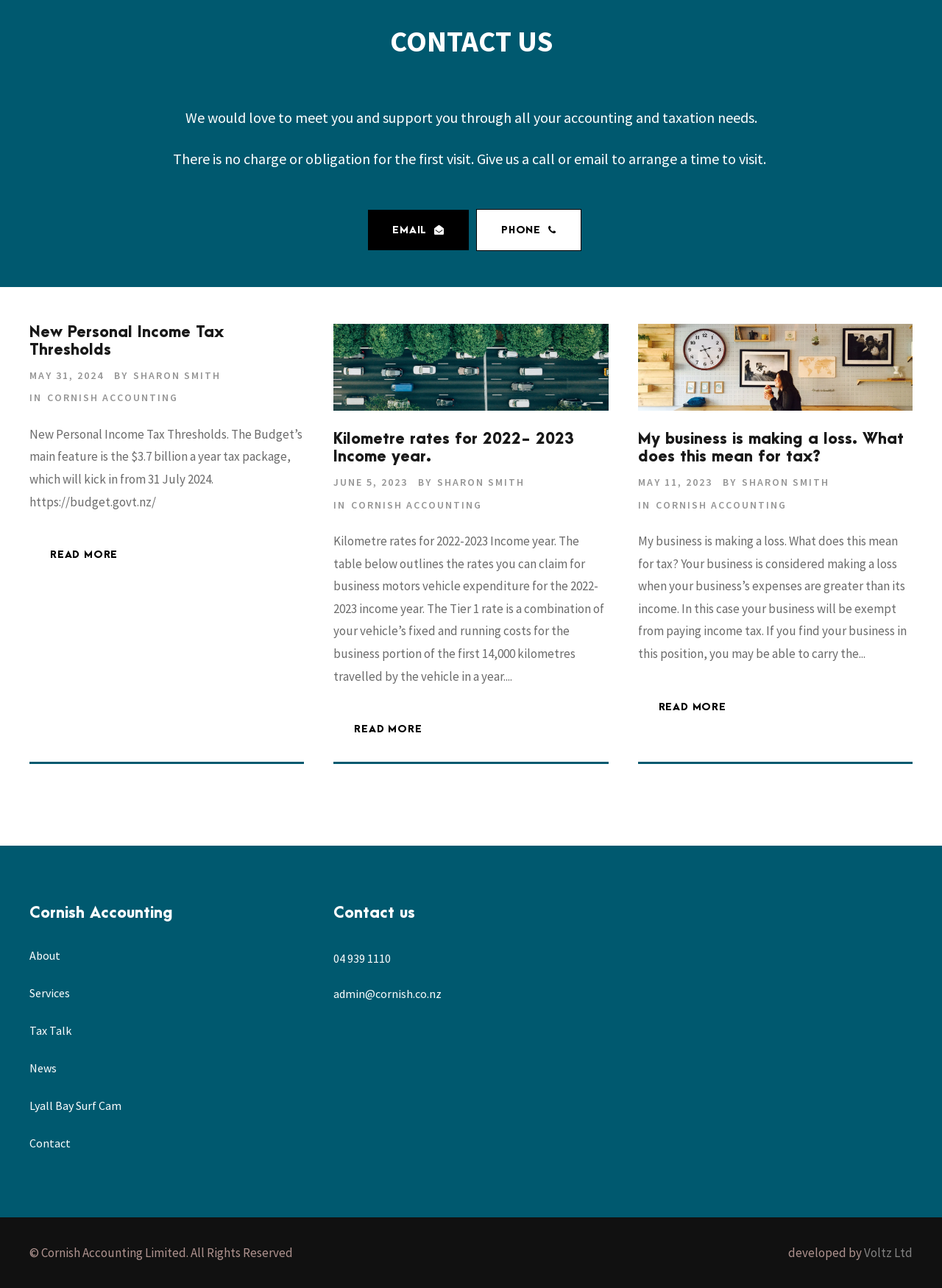What is the phone number to contact?
Using the image as a reference, give a one-word or short phrase answer.

04 939 1110